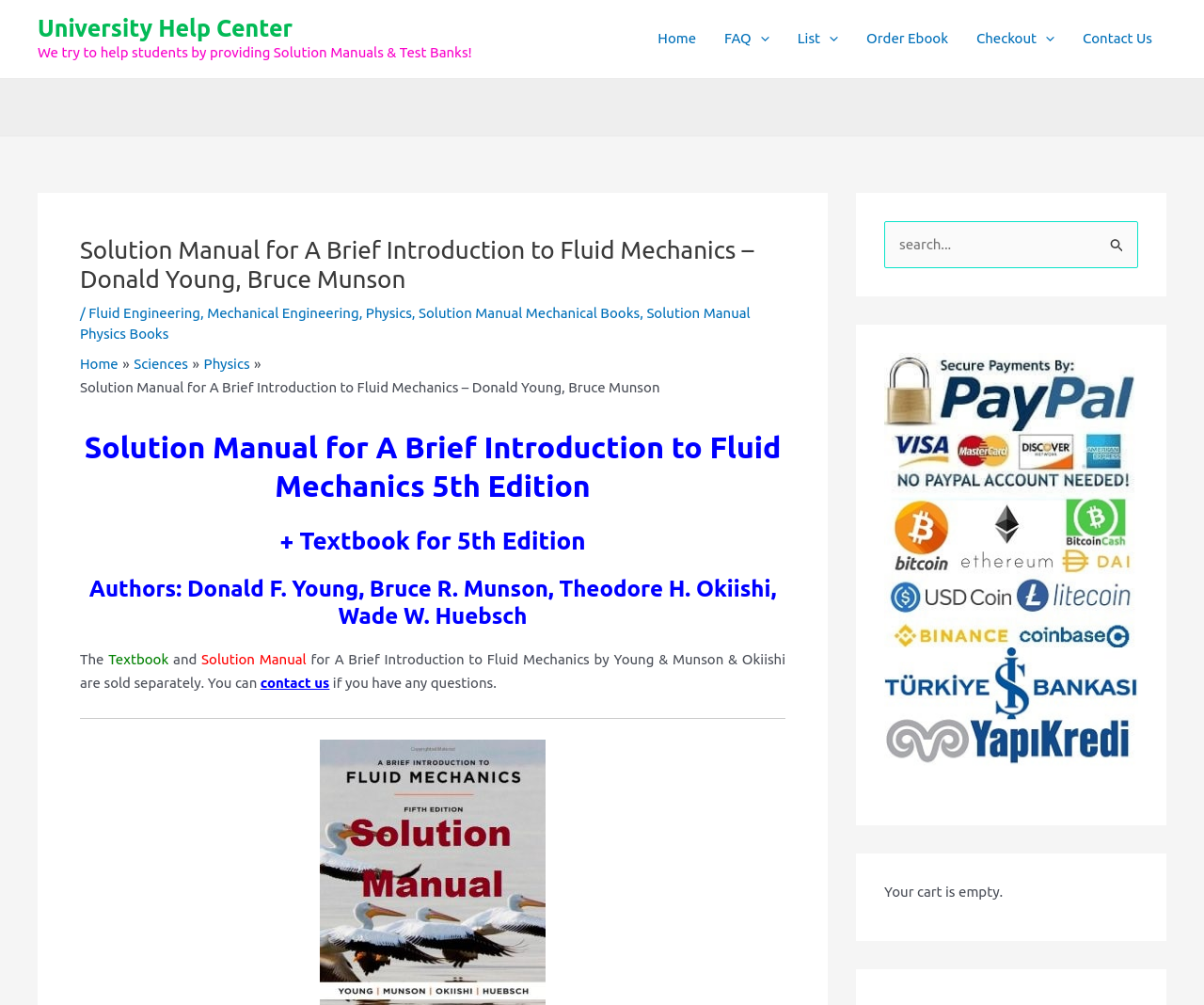Extract the main heading from the webpage content.

Solution Manual for A Brief Introduction to Fluid Mechanics – Donald Young, Bruce Munson